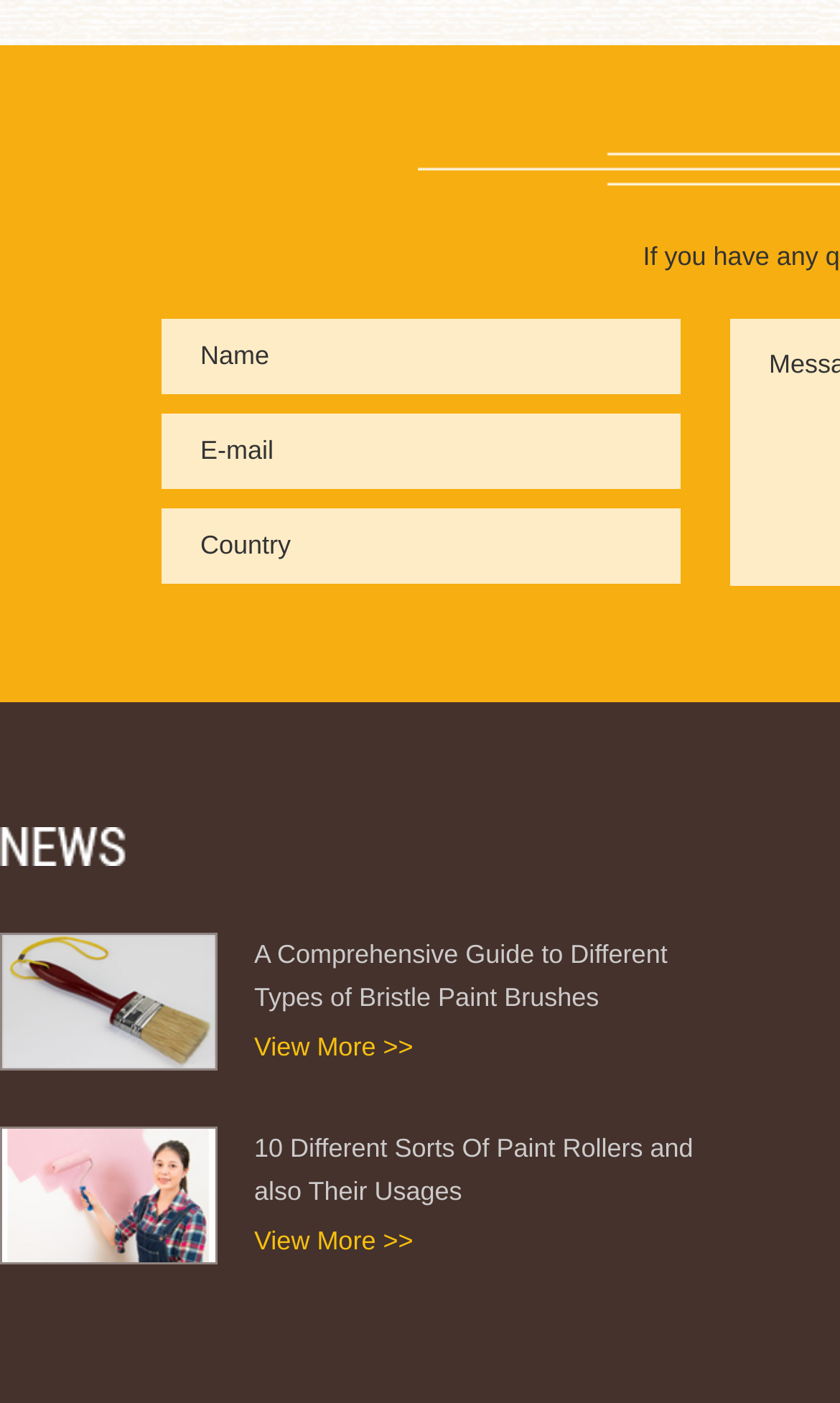Give a short answer using one word or phrase for the question:
What is the topic of the second link?

Paint Rollers